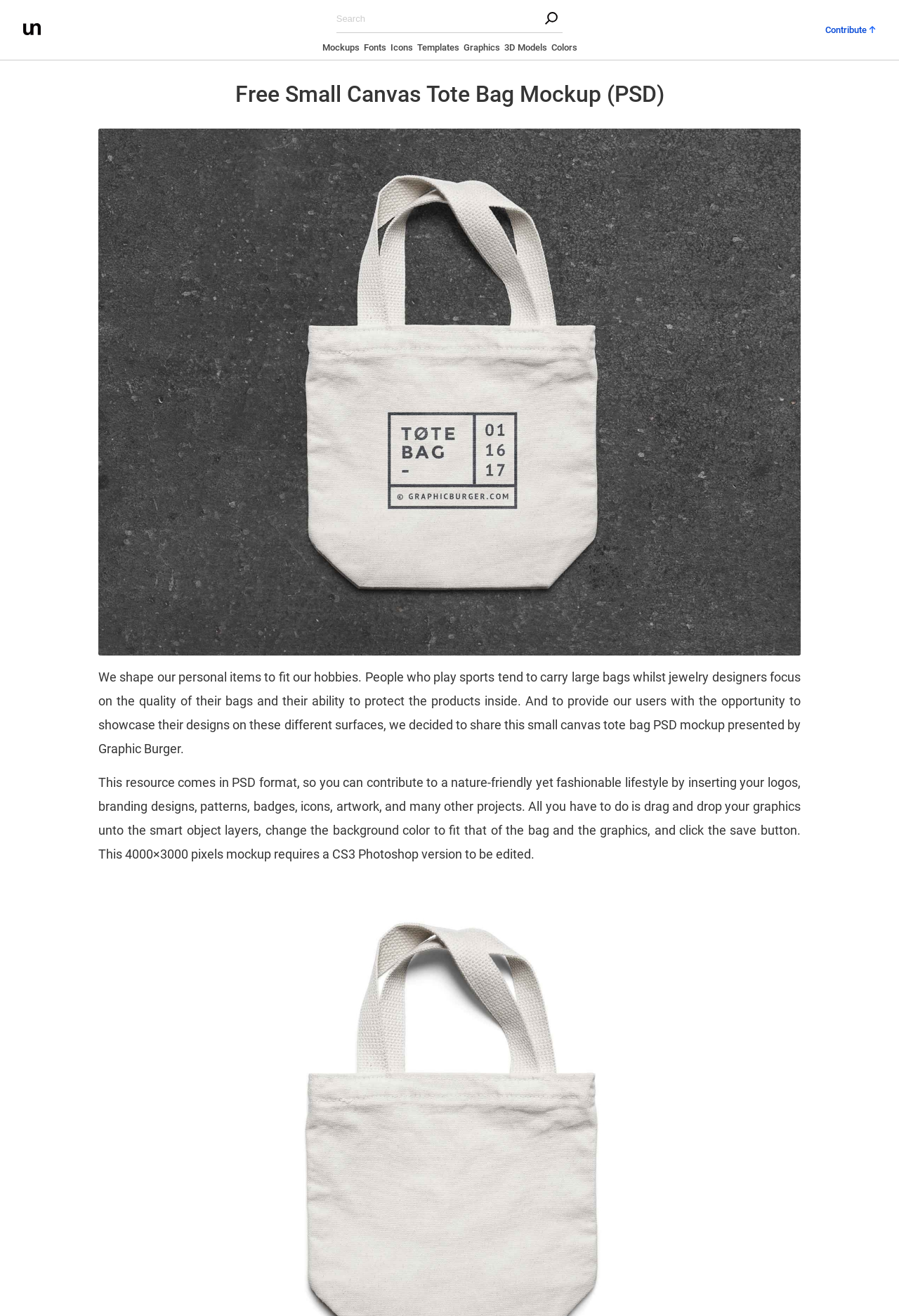Kindly determine the bounding box coordinates for the area that needs to be clicked to execute this instruction: "go to contribute page".

[0.918, 0.017, 0.974, 0.027]